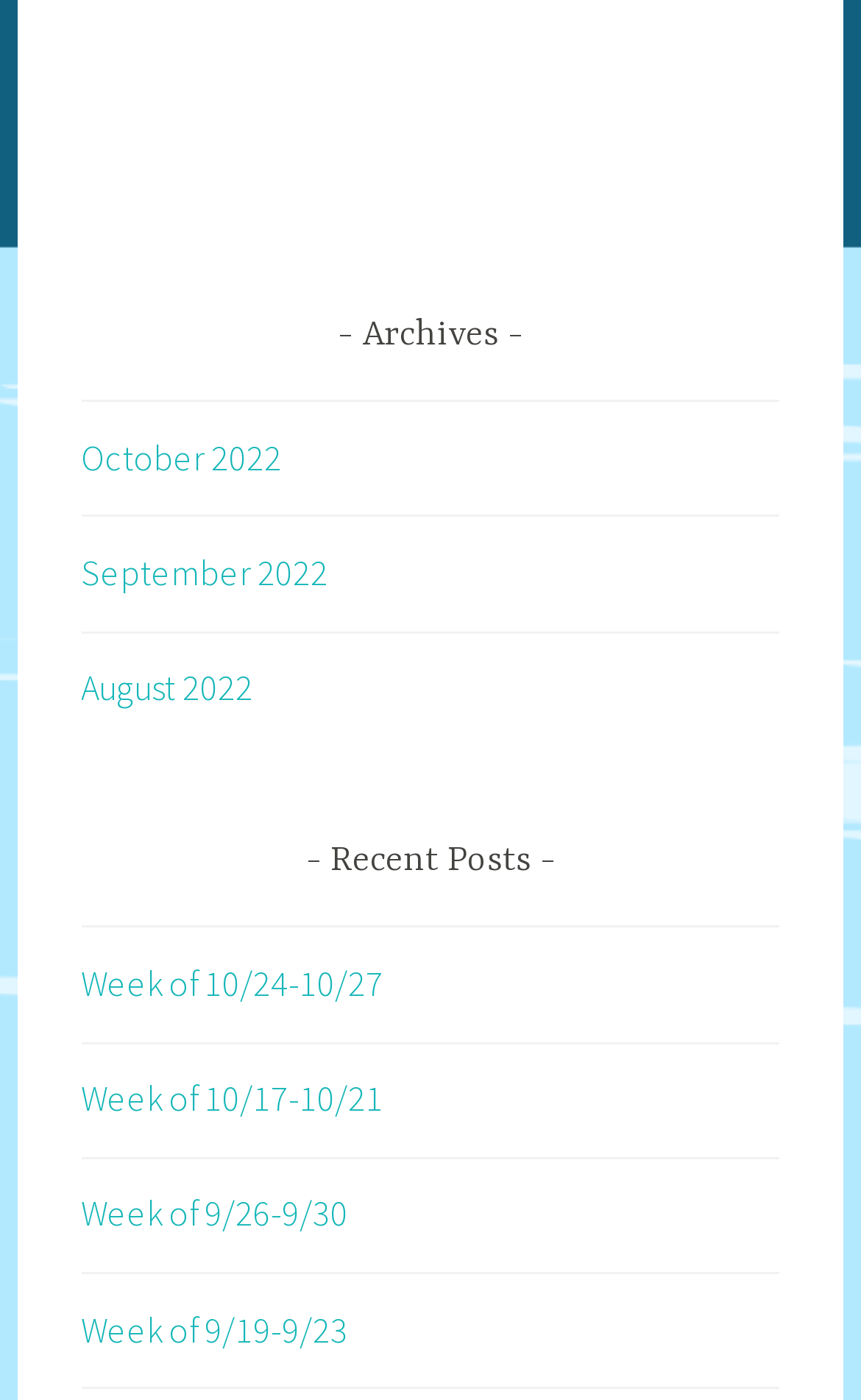Give a concise answer using one word or a phrase to the following question:
What is the earliest month listed in the archives?

August 2022